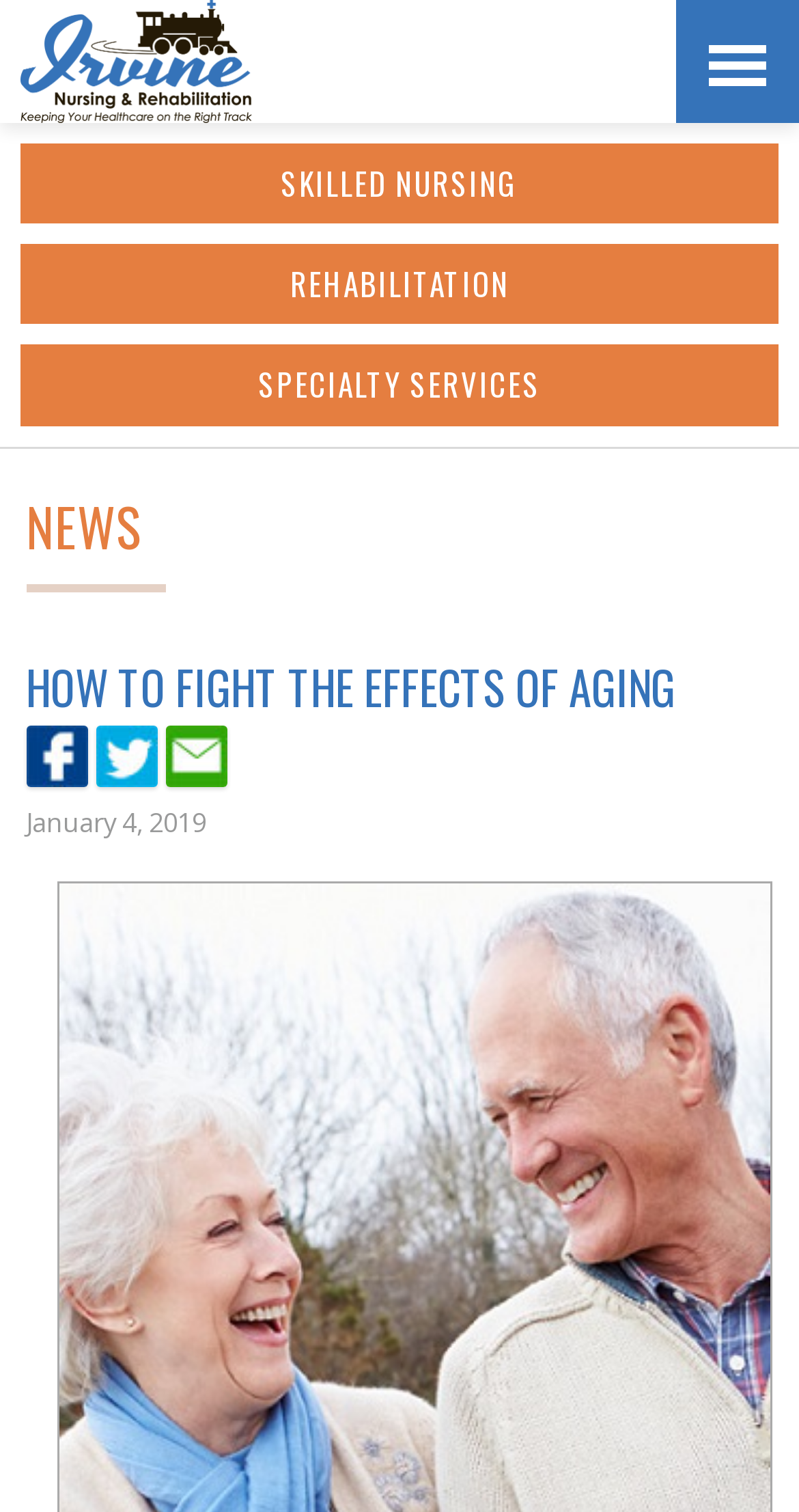Reply to the question with a brief word or phrase: What is the category of the news article?

NEWS